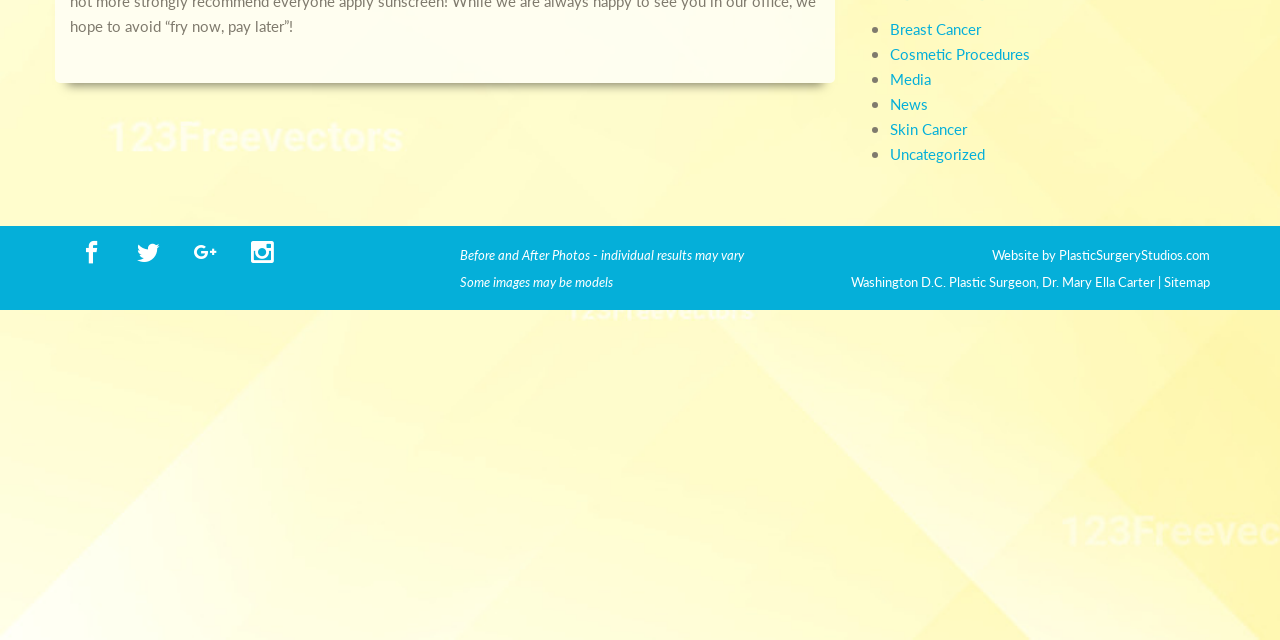Refer to the element description News and identify the corresponding bounding box in the screenshot. Format the coordinates as (top-left x, top-left y, bottom-right x, bottom-right y) with values in the range of 0 to 1.

[0.695, 0.145, 0.725, 0.178]